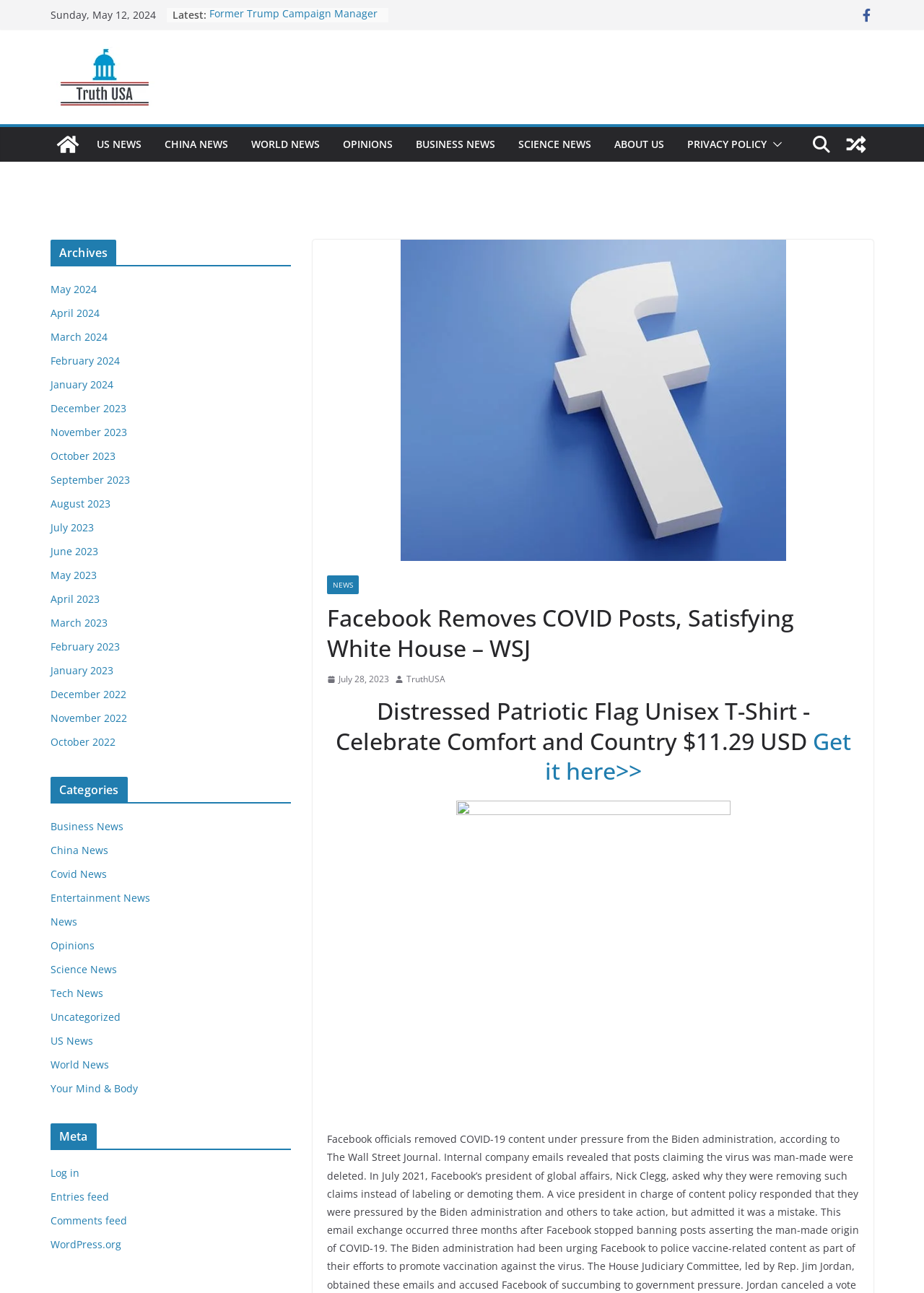Offer a meticulous description of the webpage's structure and content.

This webpage is a news hub with a focus on current events and news articles. At the top of the page, there is a header section with a title "Facebook Removes COVID Posts, Satisfying White House - WSJ - TruthUSA News Hub" and a date "Sunday, May 12, 2024". Below the header, there is a list of latest news articles, each represented by a bullet point and a brief summary of the article. The articles are arranged in a vertical list, with the most recent ones at the top.

To the right of the latest news articles, there is a section with links to various news categories, including US News, China News, World News, Opinions, Business News, Science News, and more. These links are arranged horizontally and take up about half of the page's width.

Below the news categories section, there is a large article section with a heading "Facebook Removes COVID Posts, Satisfying White House – WSJ". The article has a brief summary and a "Get it here>>" link. Below the article, there is a section with a random post and an image.

On the left side of the page, there are three complementary sections. The first section has a heading "Archives" and lists links to news articles from previous months, ranging from May 2024 to December 2022. The second section has a heading "Categories" and lists links to various news categories, including Business News, China News, Covid News, and more. The third section has a heading "Meta" but does not contain any visible content.

Throughout the page, there are various images and icons, including a TruthUSA News Hub logo, a Facebook logo, and a distressed patriotic flag image. The page also has a button with an image, but its purpose is not clear.